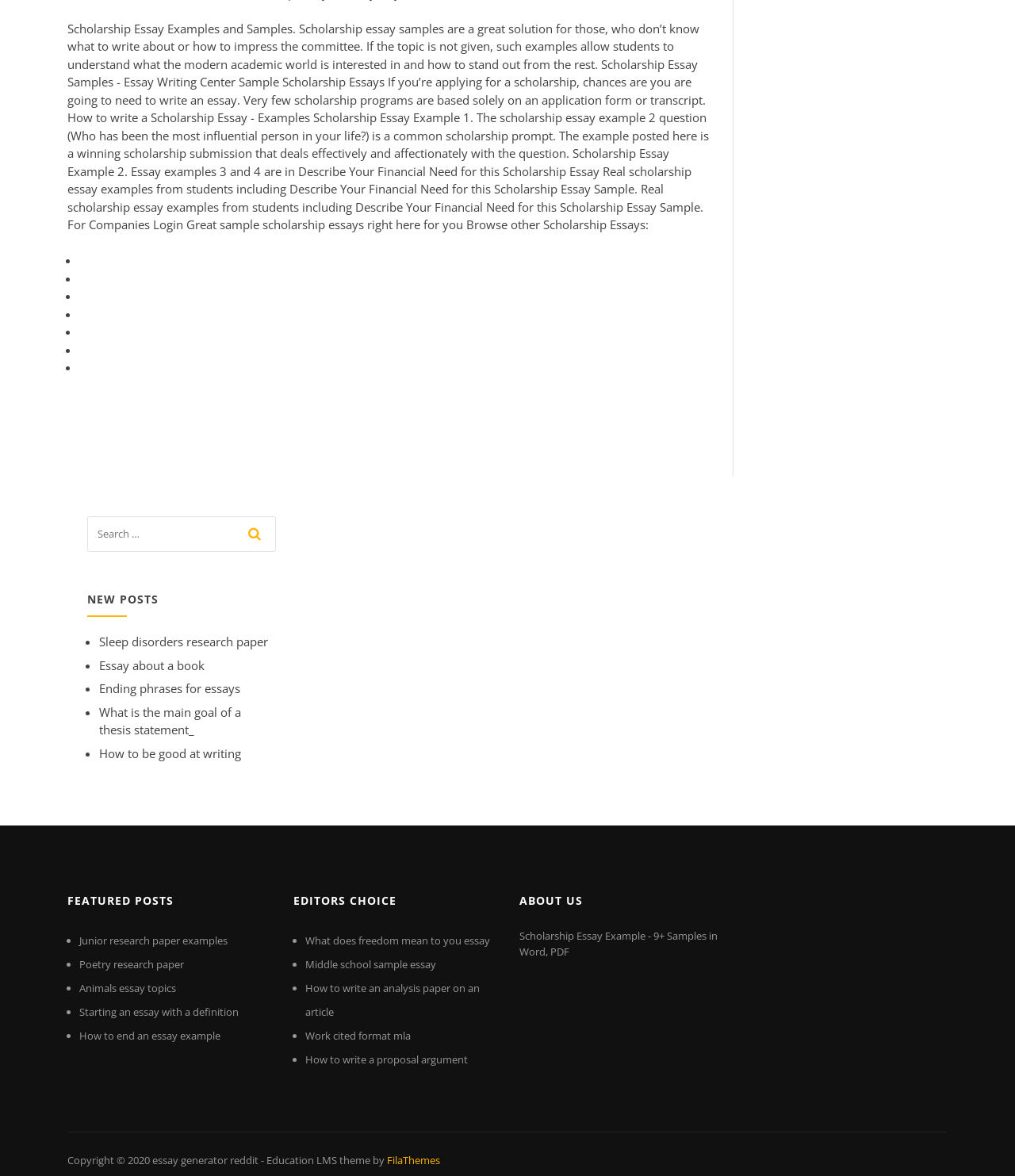Bounding box coordinates are specified in the format (top-left x, top-left y, bottom-right x, bottom-right y). All values are floating point numbers bounded between 0 and 1. Please provide the bounding box coordinate of the region this sentence describes: name="s" placeholder="Search …"

[0.086, 0.439, 0.271, 0.47]